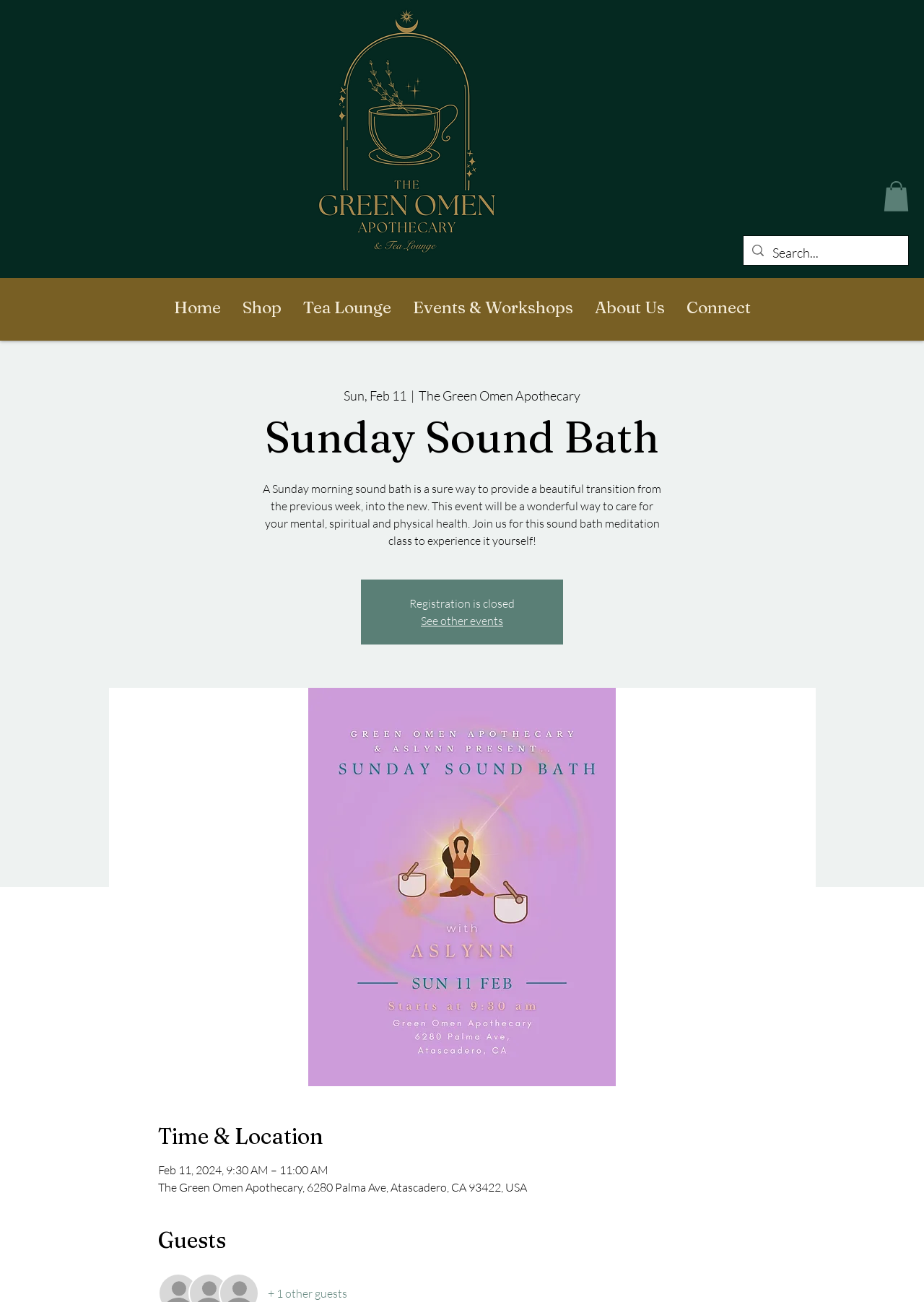Please determine the bounding box coordinates of the clickable area required to carry out the following instruction: "Go to Home page". The coordinates must be four float numbers between 0 and 1, represented as [left, top, right, bottom].

[0.176, 0.222, 0.25, 0.25]